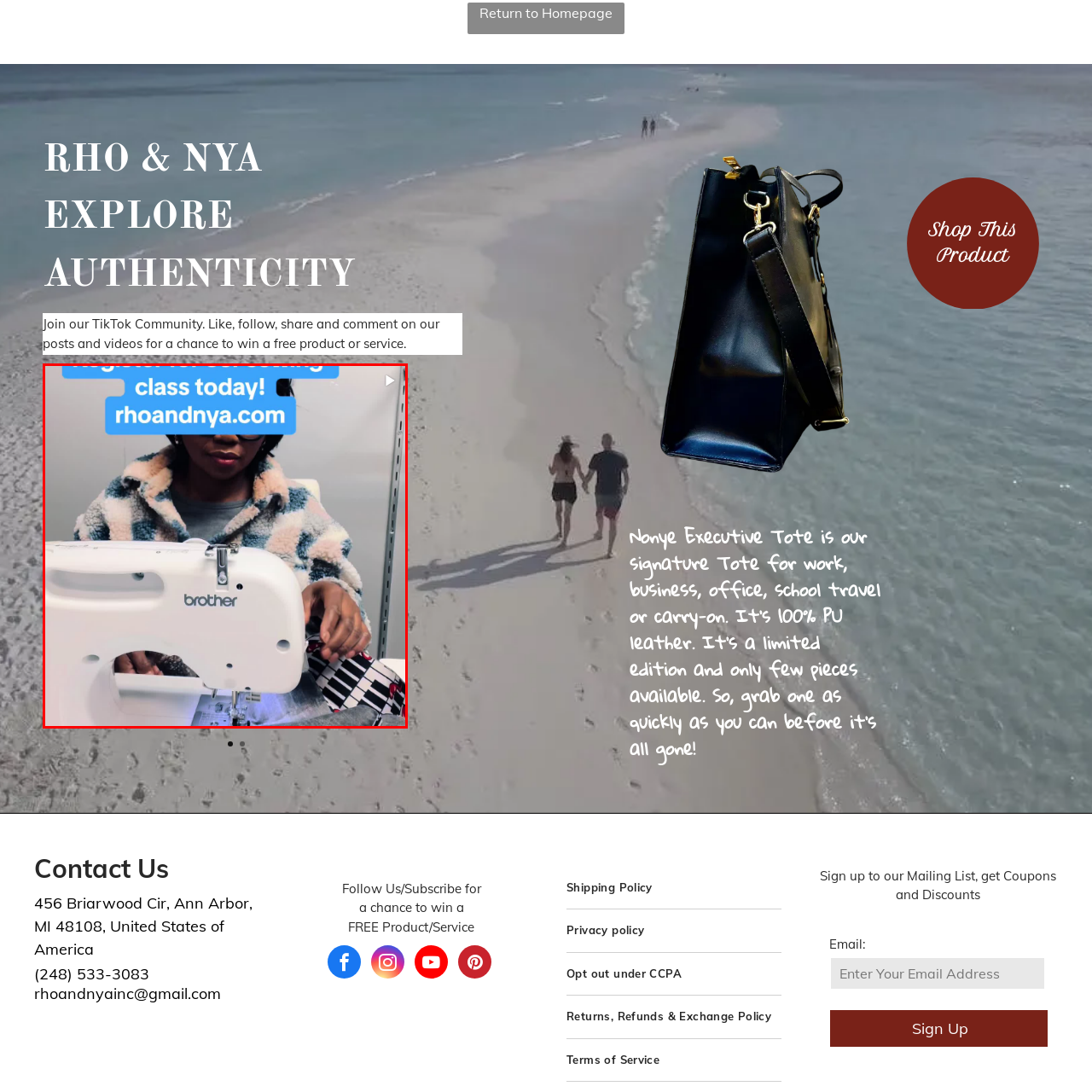Create a thorough description of the image portion outlined in red.

In the image, a focused individual is using a Brother sewing machine to create a project, showcasing hands-on sewing skills in a vibrant, engaging environment. Dressed in a cozy, patterned jacket, the person appears excited and engaged in their craft. A prominent blue overlay text reads, "Register for our sewing class today!" accompanied by the website "rhoaandnya.com," inviting viewers to join the sewing community. This promotional image emphasizes both the joy of sewing and the opportunity for prospective students to enhance their skills in a supportive setting.